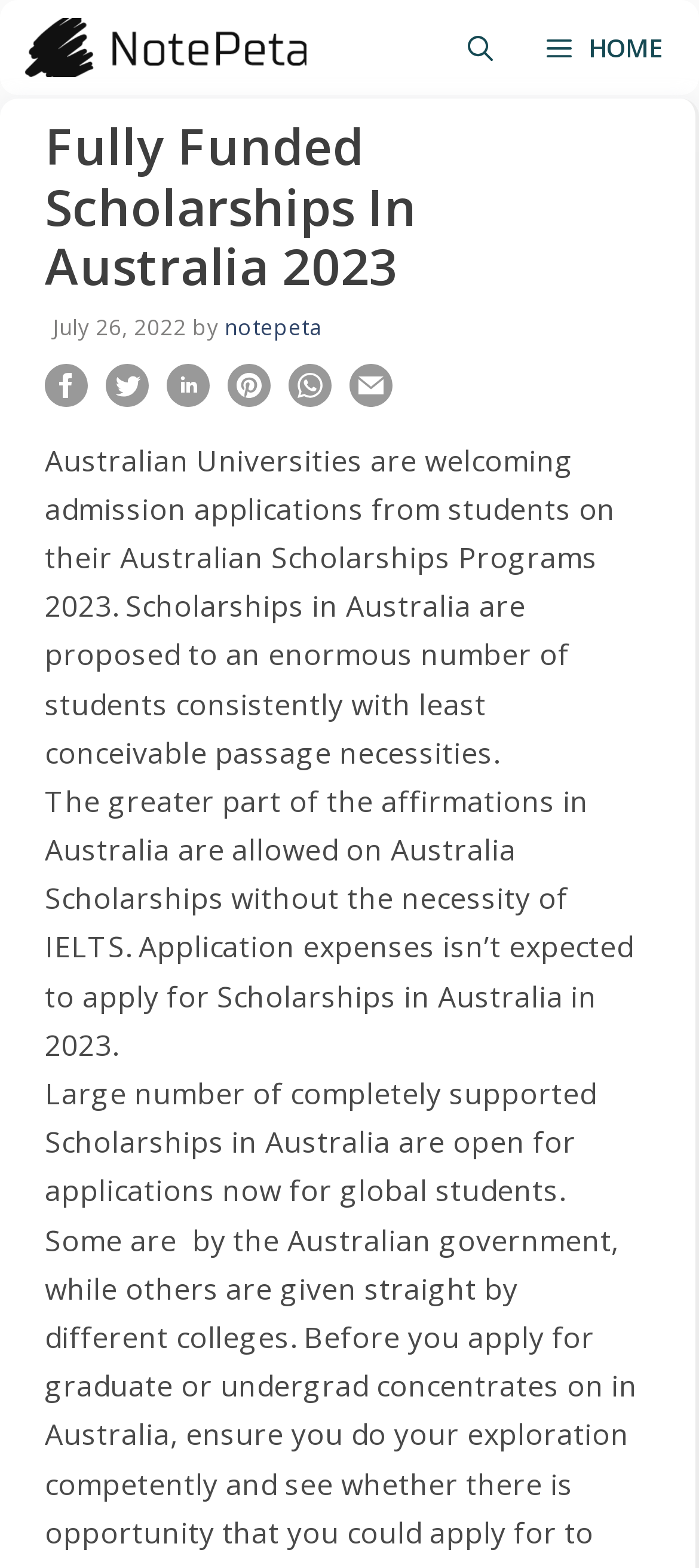Answer the question in one word or a short phrase:
What is the date of the post?

July 26, 2022